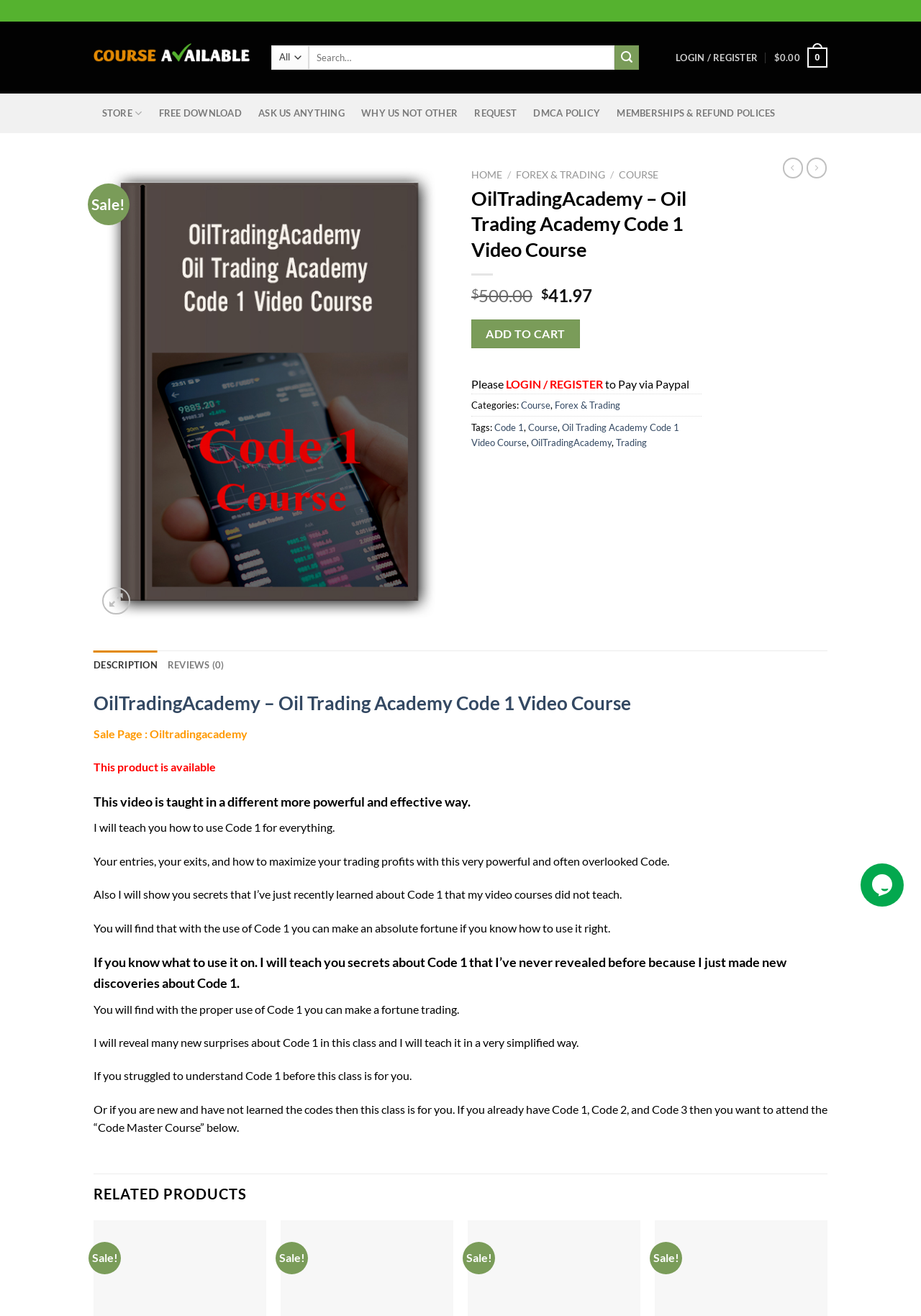What is the name of the video course? From the image, respond with a single word or brief phrase.

Oil Trading Academy Code 1 Video Course